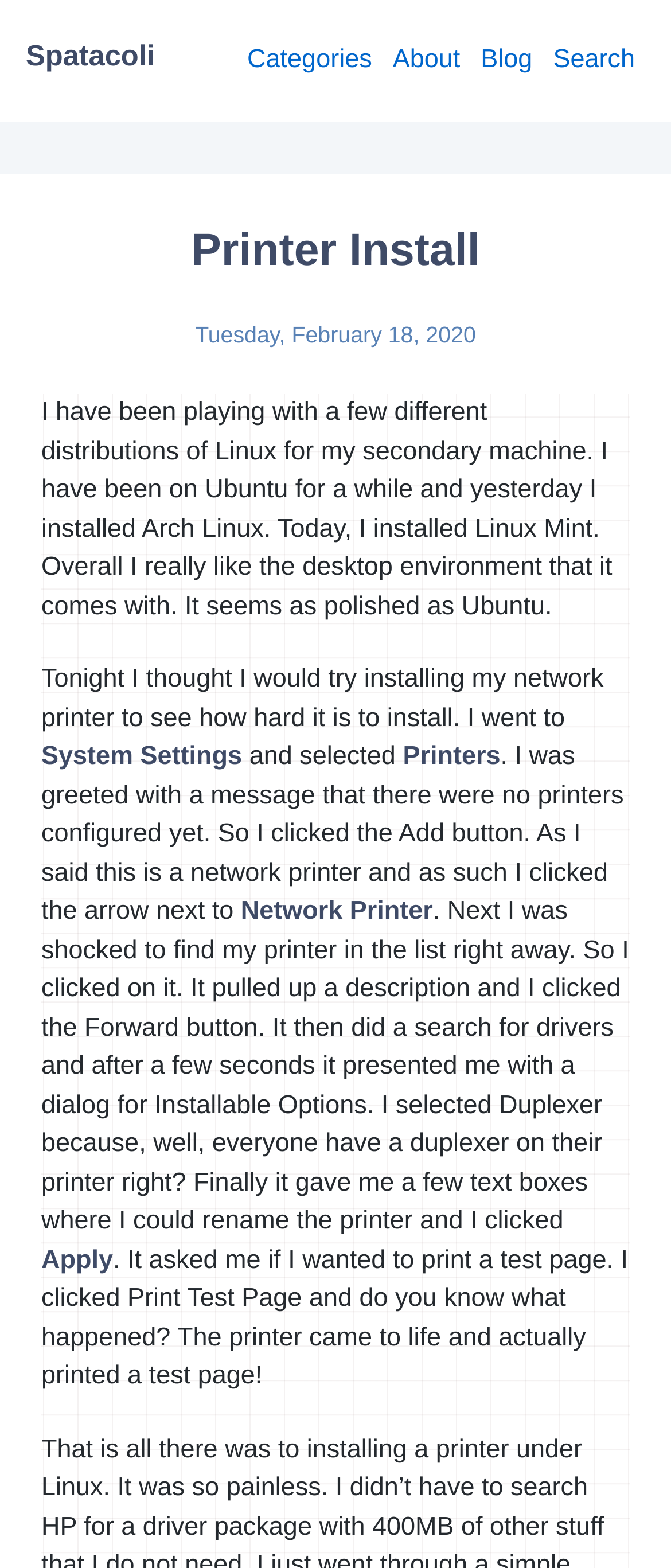Answer the question below with a single word or a brief phrase: 
What is the result of printing a test page?

The printer printed a test page